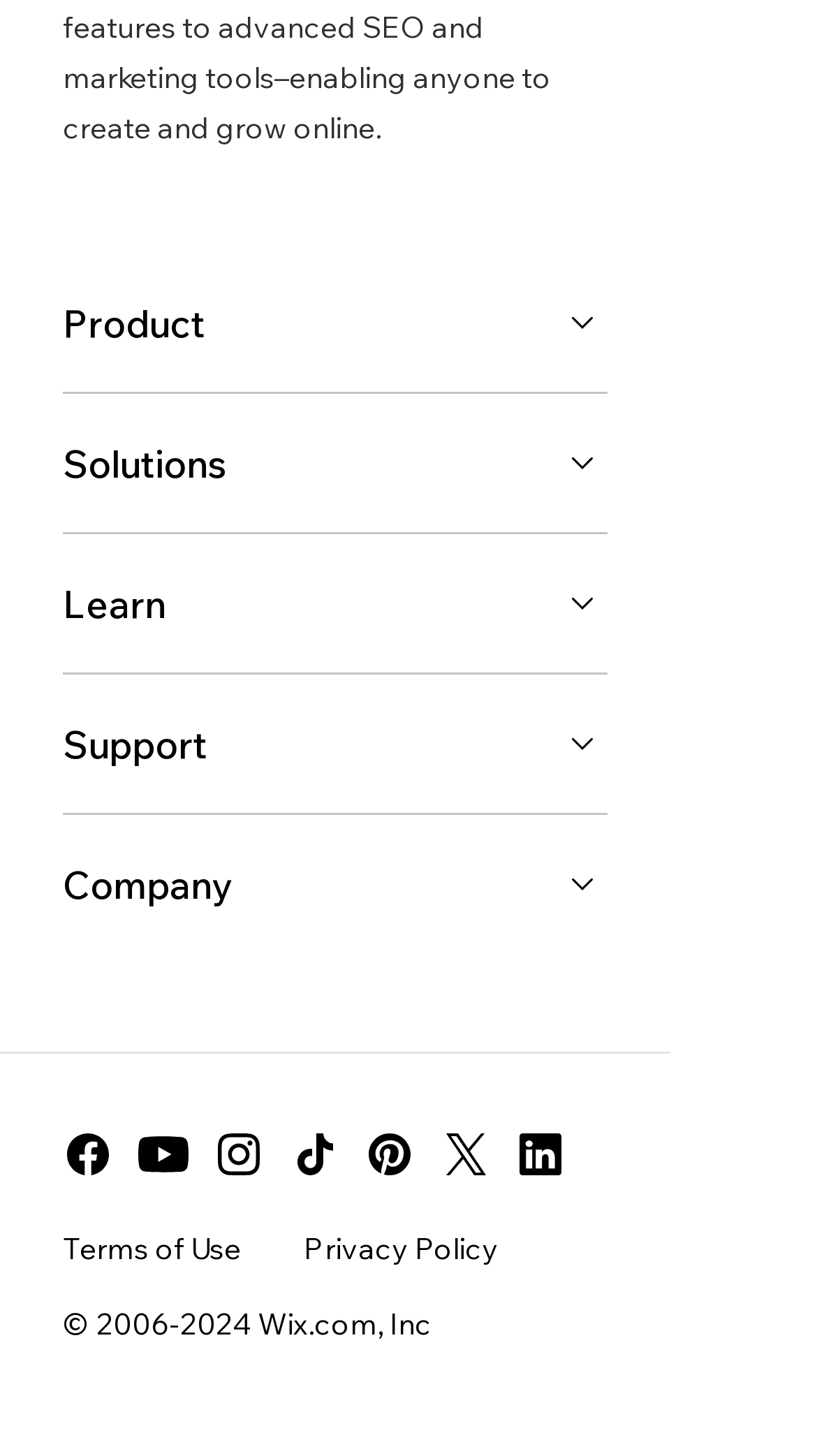Specify the bounding box coordinates of the region I need to click to perform the following instruction: "Visit the Facebook page". The coordinates must be four float numbers in the range of 0 to 1, i.e., [left, top, right, bottom].

[0.077, 0.767, 0.138, 0.819]